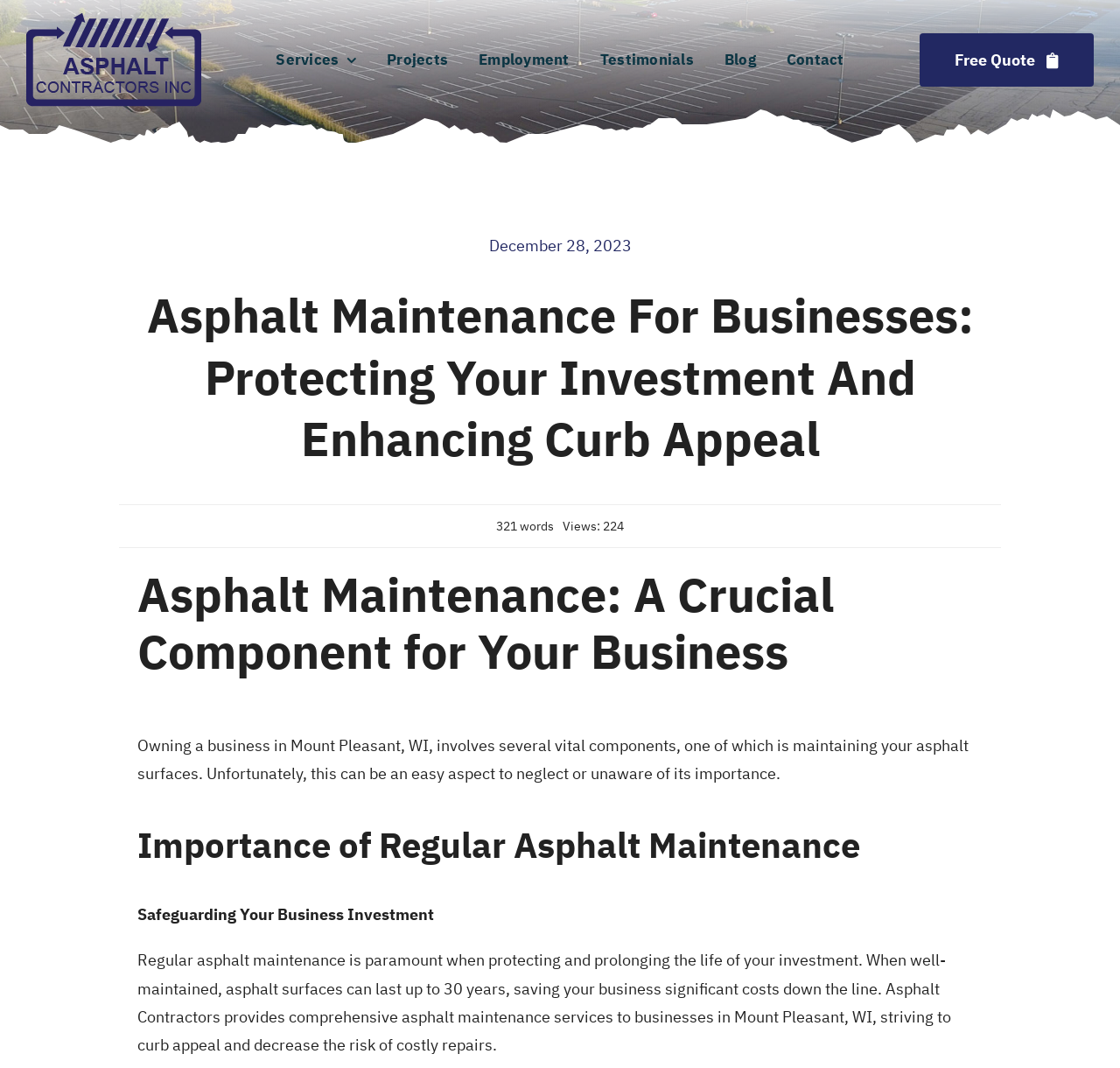Please provide a comprehensive answer to the question below using the information from the image: How long can well-maintained asphalt surfaces last?

The text states 'When well-maintained, asphalt surfaces can last up to 30 years, saving your business significant costs down the line...'.